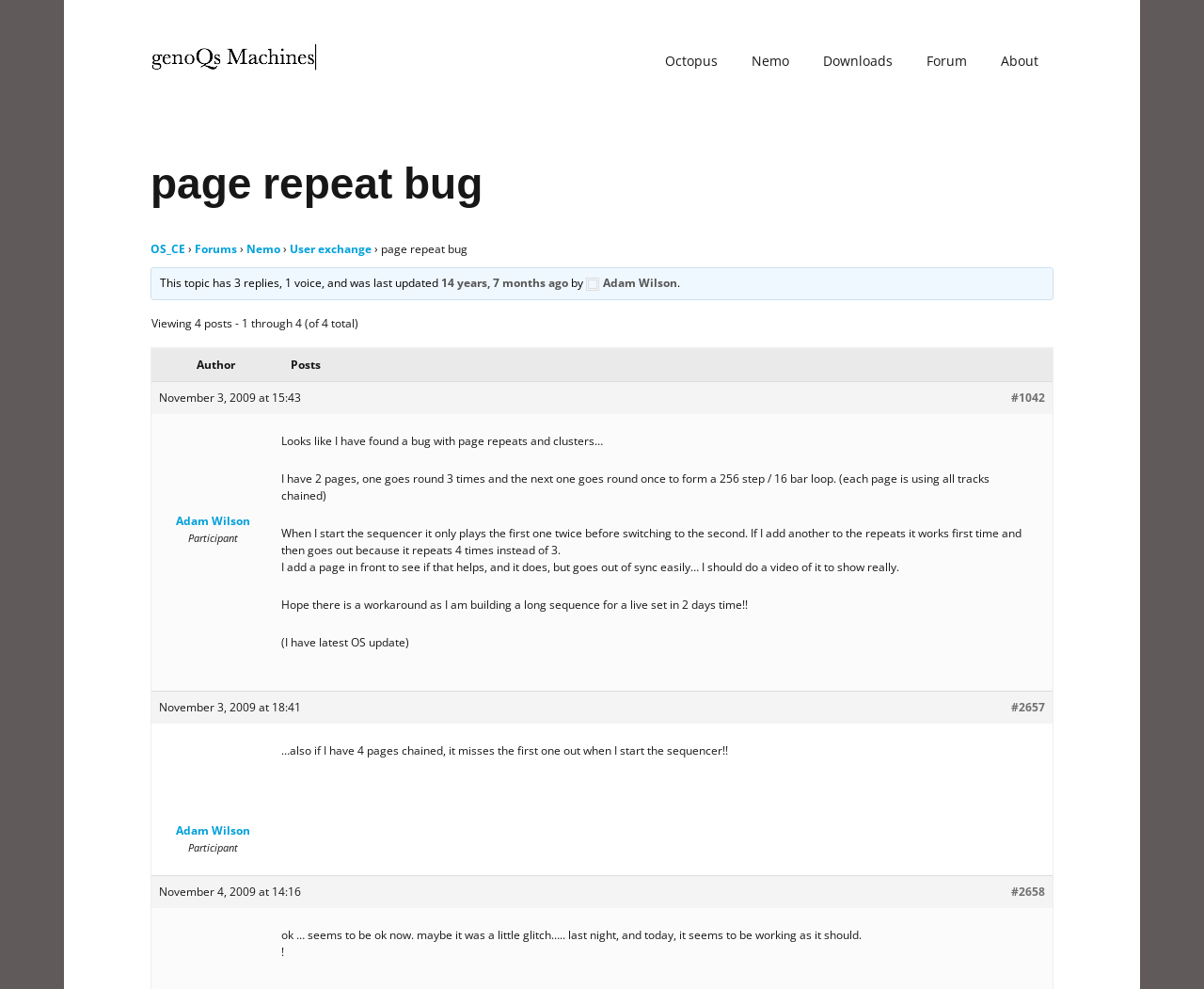Generate a detailed explanation of the webpage's features and information.

This webpage appears to be a forum discussion page, specifically a topic page about a "page repeat bug" related to genoQs Machines. 

At the top of the page, there is a header section with a link to "genoQs Machines" accompanied by an image. To the right of this, there are several links to other pages, including "Octopus", "Nemo", "Downloads", "Forum", and "About". 

Below the header section, there is a main content area with a heading that reads "page repeat bug". This is followed by a series of links and text elements that appear to be a breadcrumb trail, indicating the current topic and its location within the forum.

The main content of the page consists of a series of posts, each with a heading that displays the author's name and the date and time of the post. The posts themselves are blocks of text that discuss the "page repeat bug" issue, with the original poster describing the problem they are experiencing and subsequent posters responding to the issue.

There are four posts in total, each with a similar structure, including the author's name, the date and time of the post, and the post content. The posts are arranged in a vertical column, with the most recent post at the bottom of the page.